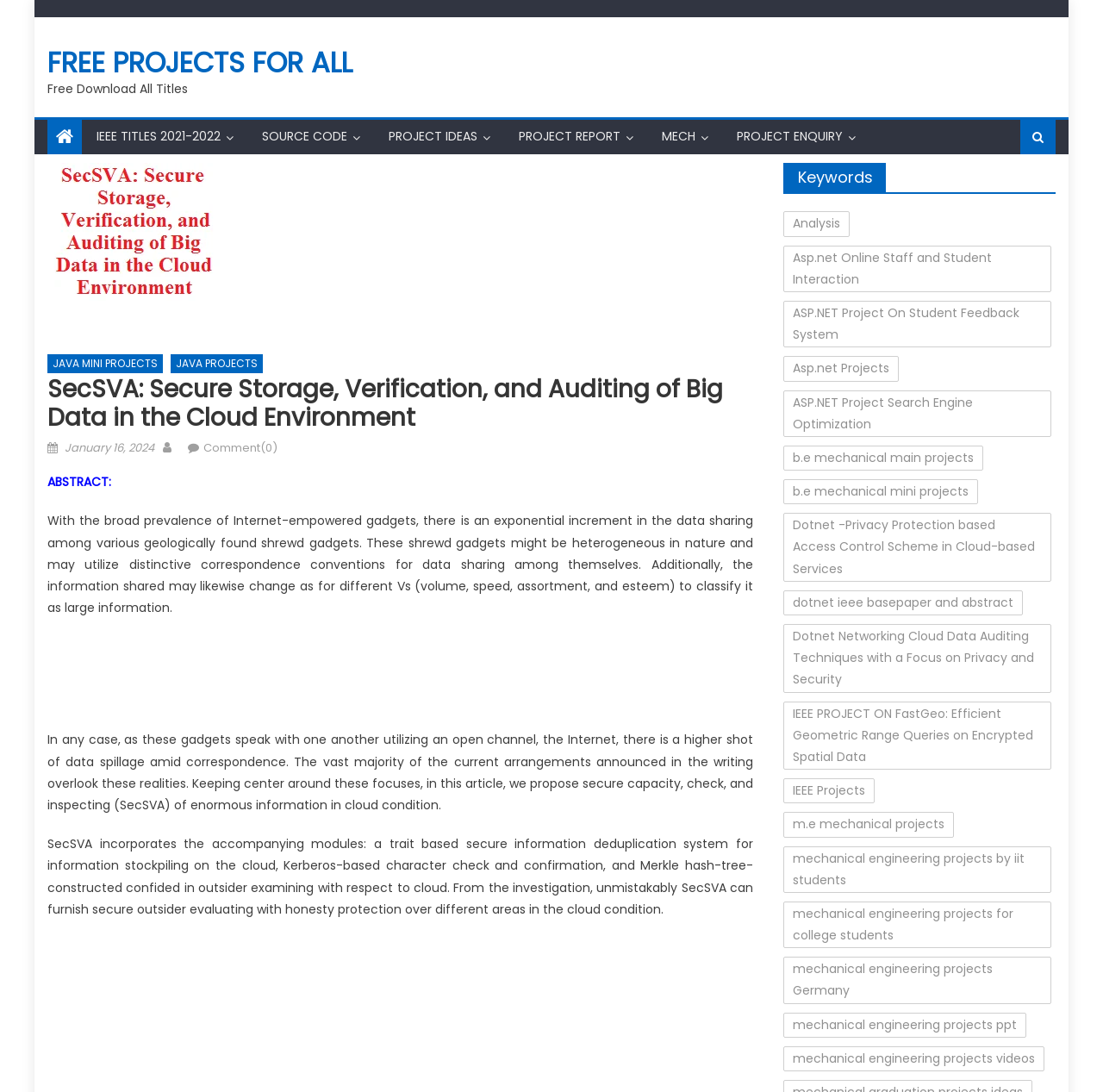Locate the bounding box coordinates of the element that needs to be clicked to carry out the instruction: "Click on JAVA MINI PROJECTS". The coordinates should be given as four float numbers ranging from 0 to 1, i.e., [left, top, right, bottom].

[0.043, 0.325, 0.148, 0.342]